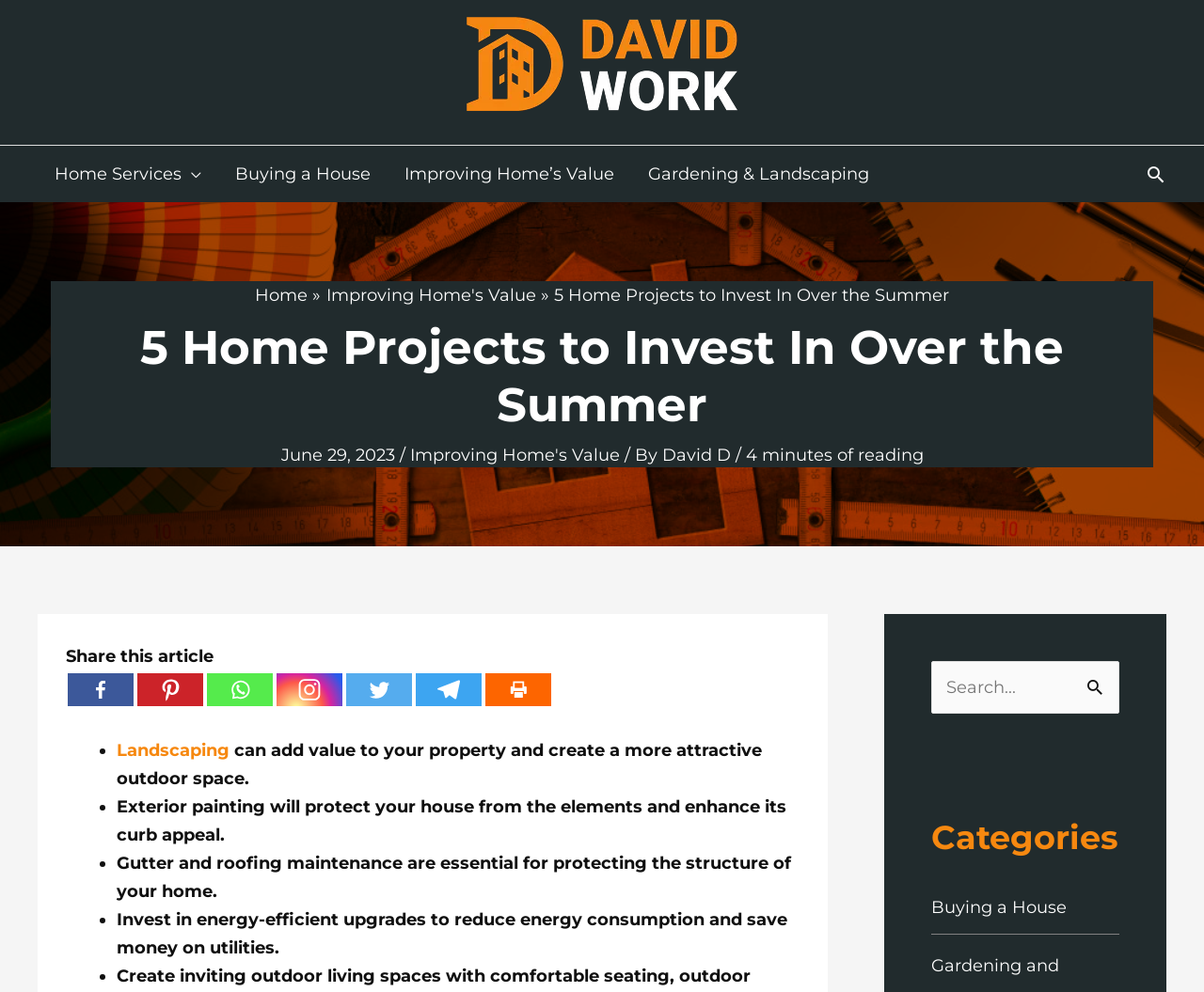Please locate the bounding box coordinates of the element that should be clicked to complete the given instruction: "Click the 'Improving Home’s Value' link".

[0.322, 0.147, 0.524, 0.204]